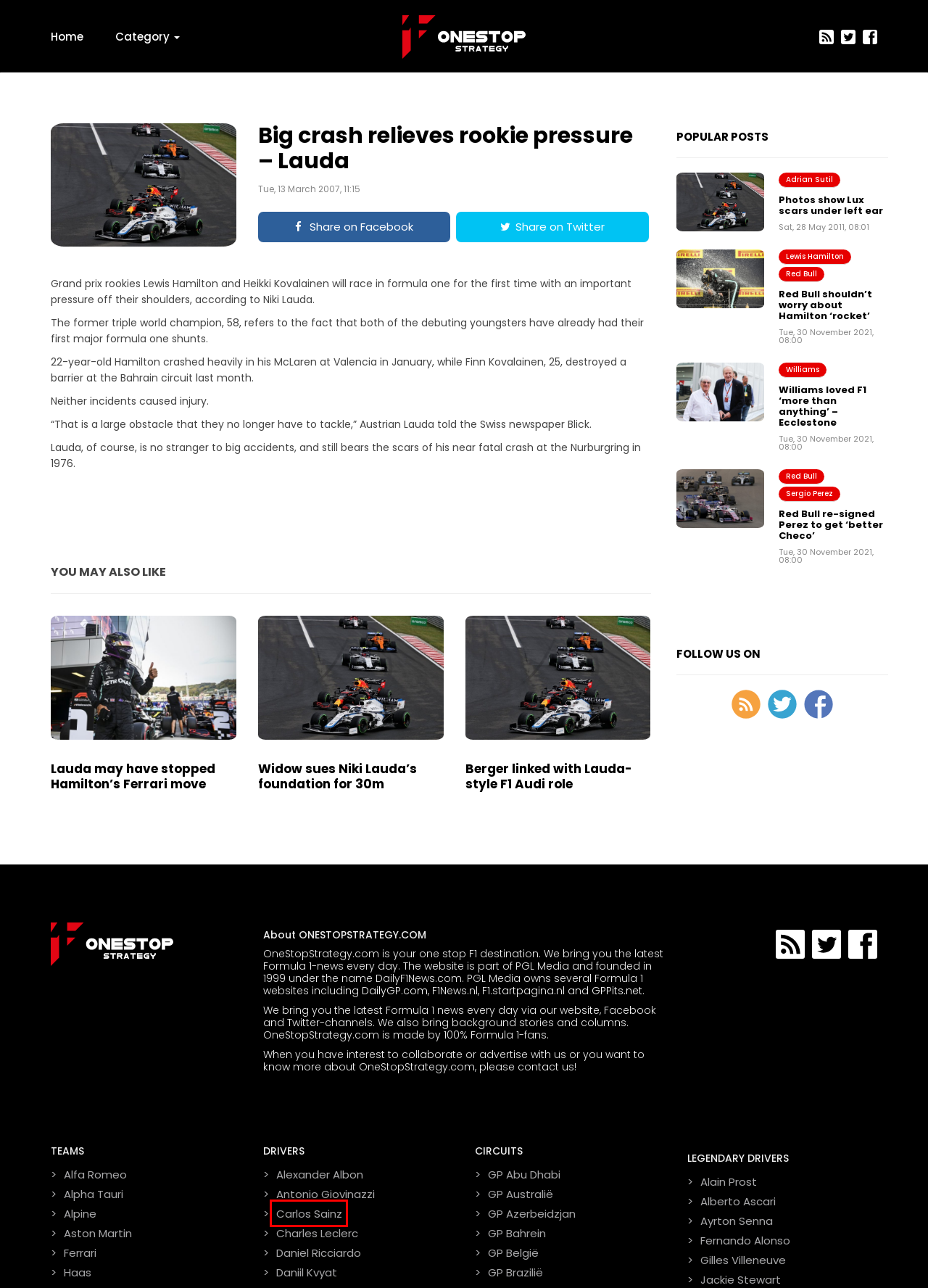You are given a screenshot of a webpage with a red rectangle bounding box around a UI element. Select the webpage description that best matches the new webpage after clicking the element in the bounding box. Here are the candidates:
A. Berger linked with Lauda-style F1 Audi role - OneStopStrategy.com
B. Sergio Perez - OneStopStrategy.com
C. Williams - OneStopStrategy.com
D. Haas - OneStopStrategy.com
E. Carlos Sainz - OneStopStrategy.com
F. Lauda may have stopped Hamilton's Ferrari move - OneStopStrategy.com
G. Alexander Albon - OneStopStrategy.com
H. Alpha Tauri - OneStopStrategy.com

E